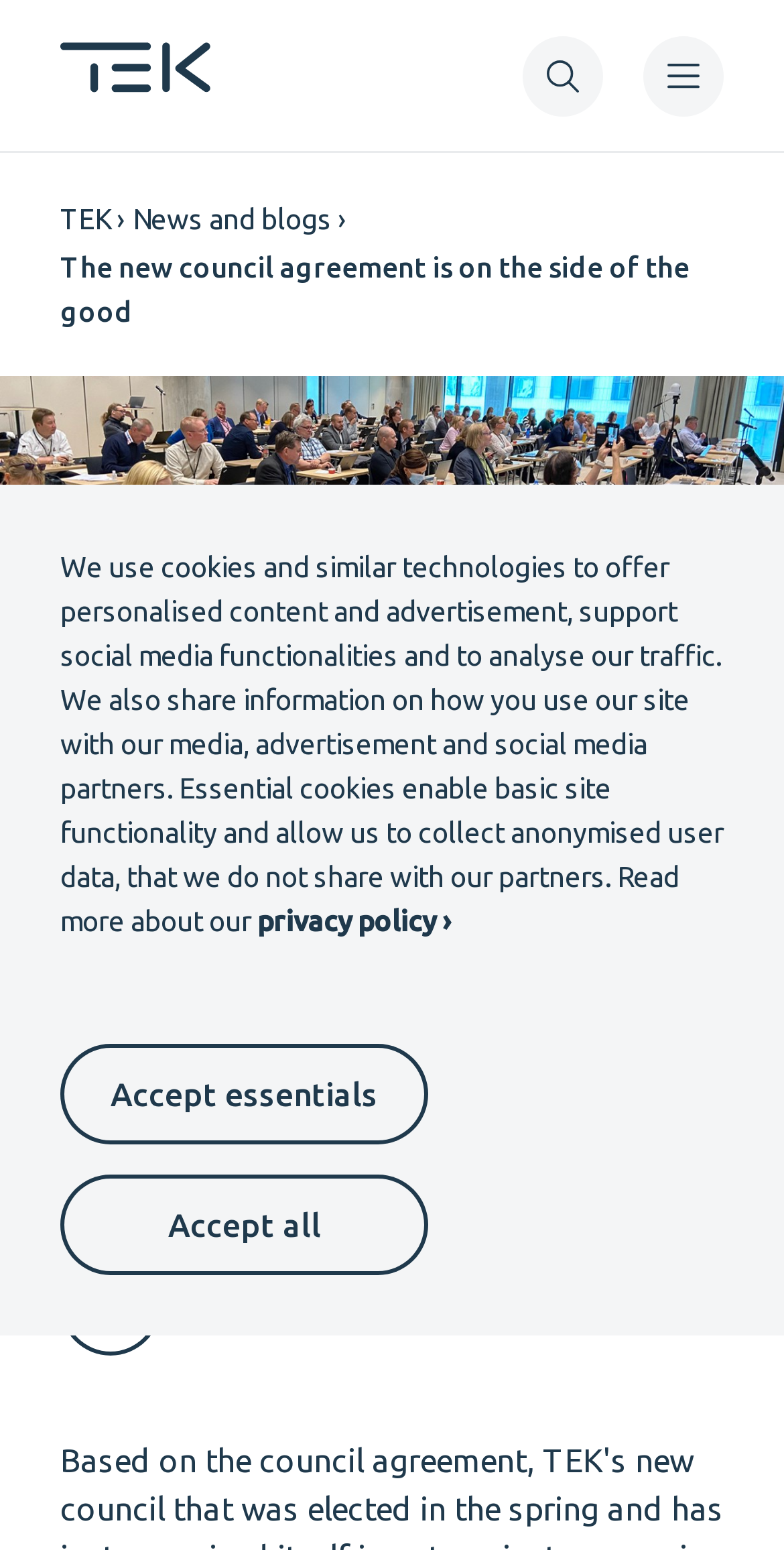Locate the bounding box coordinates of the element to click to perform the following action: 'Click the Listen button'. The coordinates should be given as four float values between 0 and 1, in the form of [left, top, right, bottom].

[0.228, 0.834, 0.346, 0.858]